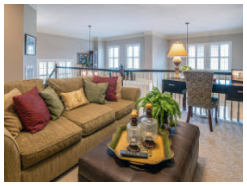What is in the background of the room?
Please provide a comprehensive answer based on the visual information in the image.

The caption reveals that the background of the room features a well-organized space with a desk and an armchair, indicating a comfortable spot for work or relaxation.